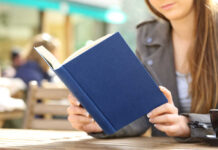Elaborate on the contents of the image in a comprehensive manner.

The image depicts a young woman seated at an outdoor café, intently reading a blue-covered book. The setting suggests a relaxed vibe, with blurred figures in the background contributing to a serene atmosphere. She is dressed in a stylish jacket, and her focus on the book hints at her engagement with the content. This scene captures the joy of reading in a public space, emphasizing the peaceful enjoyment of literature amidst the bustling environment.